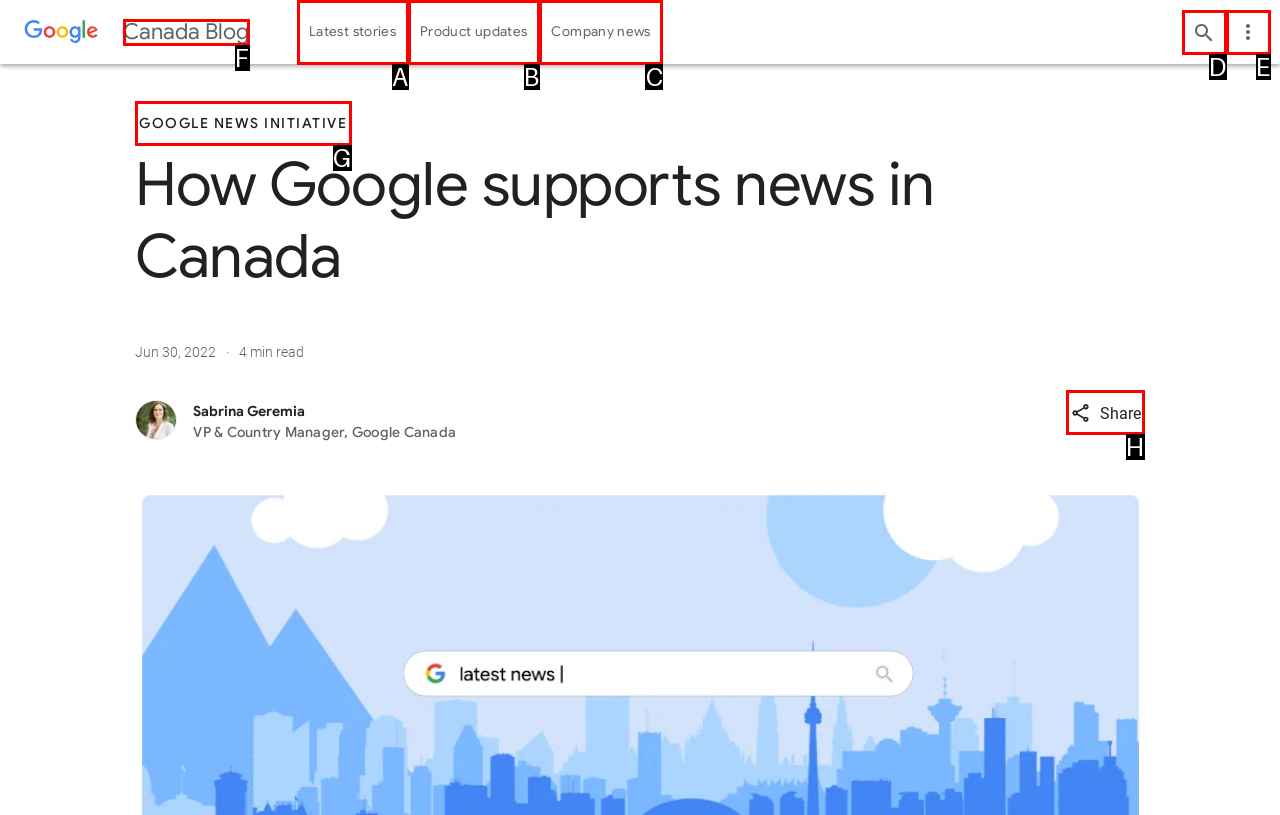Indicate the HTML element to be clicked to accomplish this task: Click the 'Share' button Respond using the letter of the correct option.

H